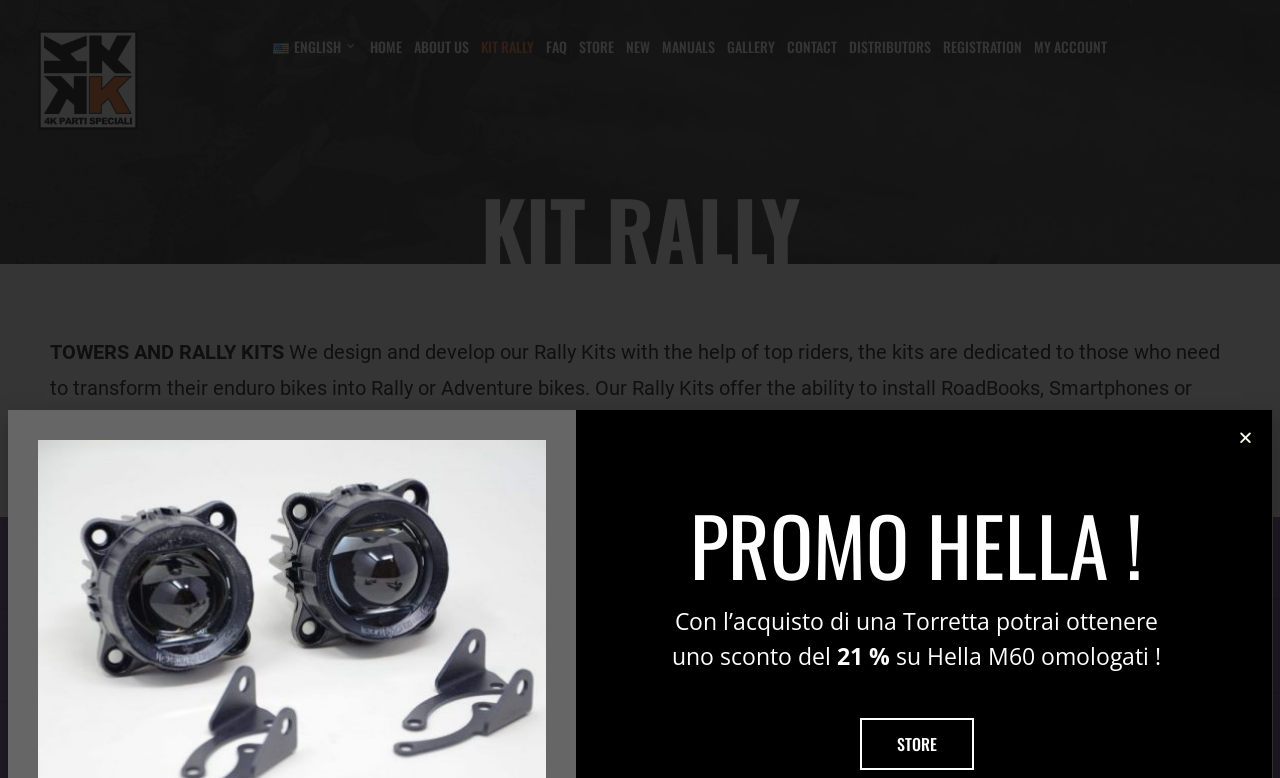Using the information shown in the image, answer the question with as much detail as possible: What is the name of the company?

The name of the company can be found in the heading element at the top of the page, which reads '4K Parti Speciali'. This is also the text of the link and image elements nested within the heading element.